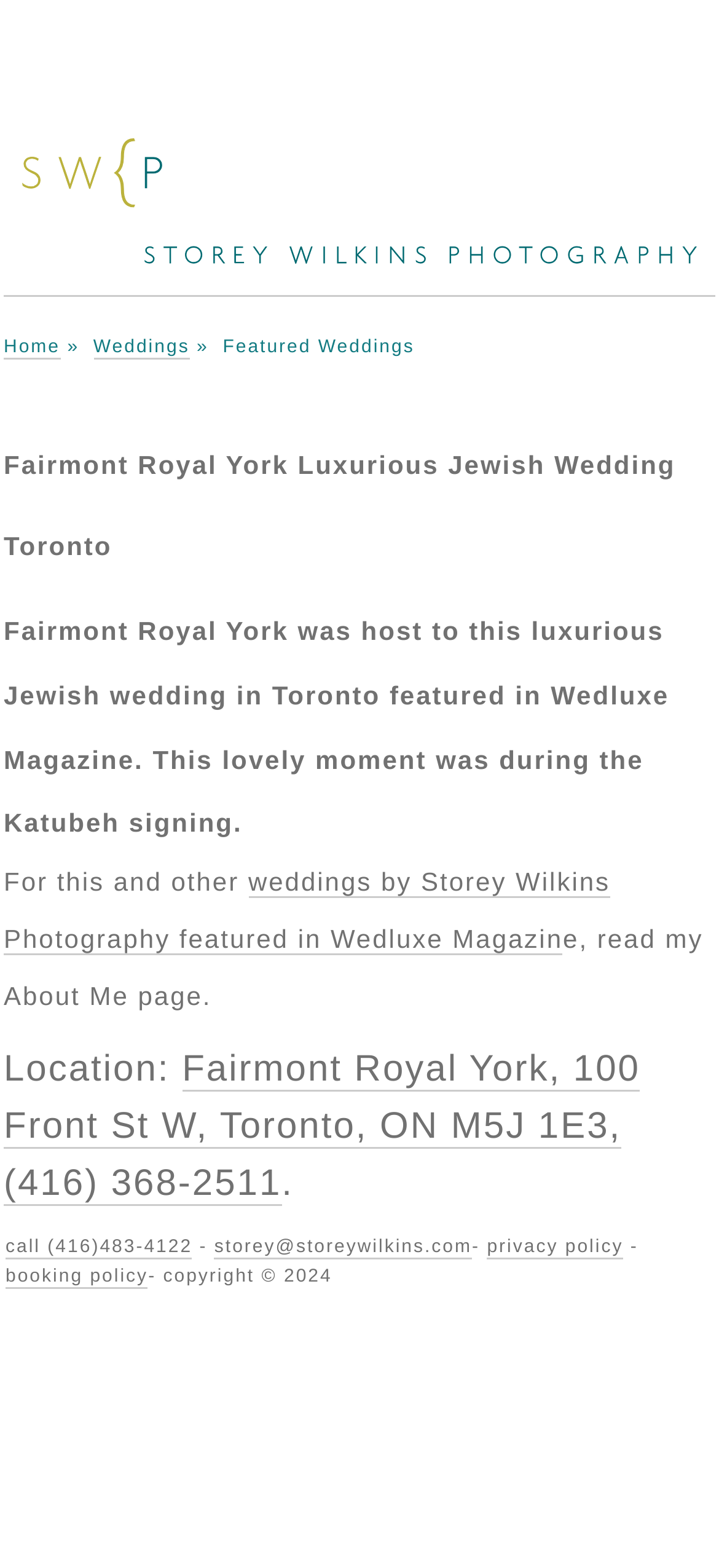What is the photographer's name?
Please answer the question with as much detail and depth as you can.

The photographer's name is mentioned in the heading 'Storey Wilkins Photography' at the top of the webpage, and also in the link 'Storey Wilkins Photography' which is a part of the heading.